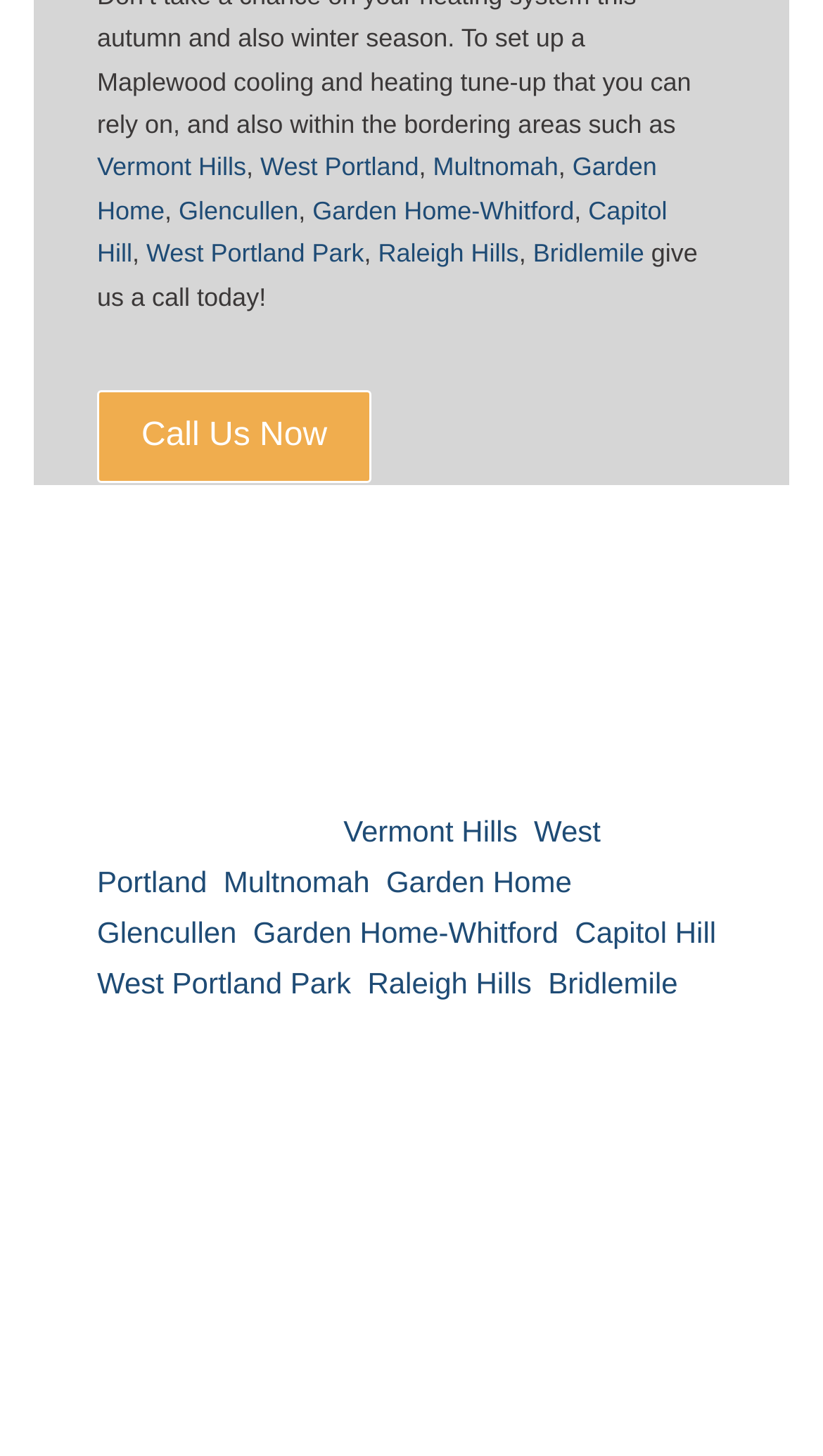Locate the bounding box coordinates of the area you need to click to fulfill this instruction: 'Visit West Portland'. The coordinates must be in the form of four float numbers ranging from 0 to 1: [left, top, right, bottom].

[0.316, 0.105, 0.509, 0.125]